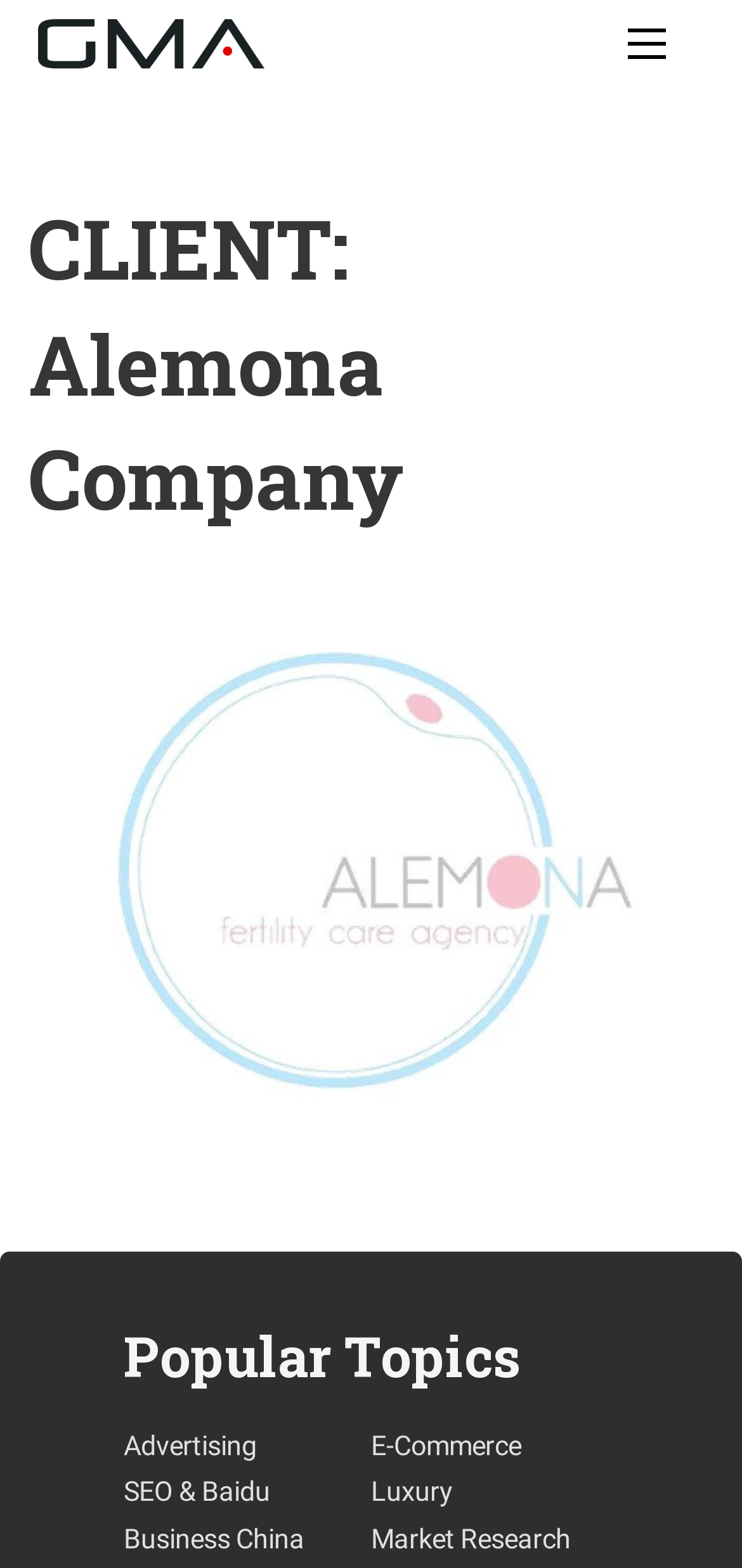How many links are under 'Popular Topics'?
From the details in the image, provide a complete and detailed answer to the question.

The answer can be found by counting the number of link elements that are direct children of the heading element 'Popular Topics'. There are 5 links: 'Advertising', 'SEO & Baidu', 'Business China', 'E-Commerce', and 'Luxury'.